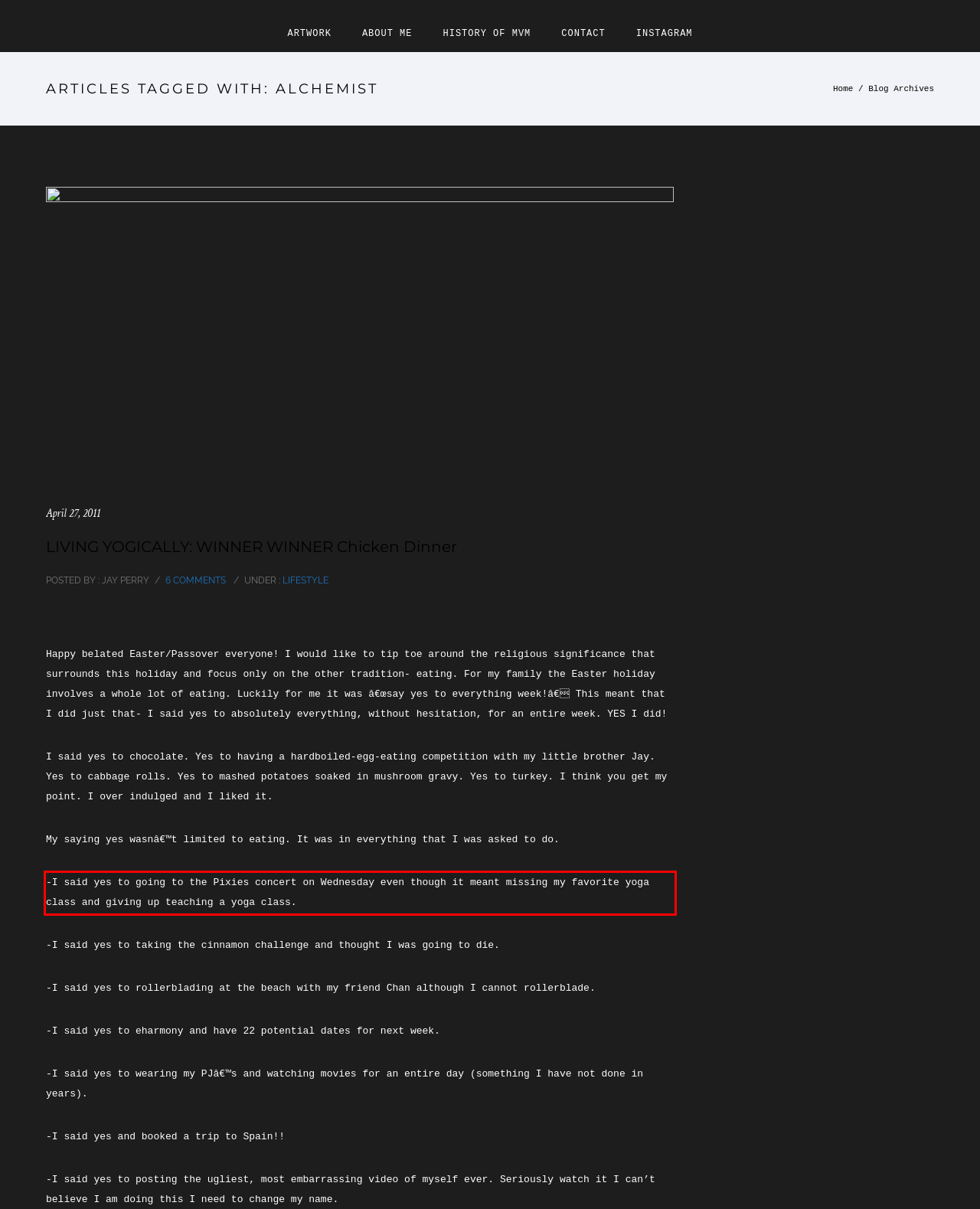Please perform OCR on the UI element surrounded by the red bounding box in the given webpage screenshot and extract its text content.

-I said yes to going to the Pixies concert on Wednesday even though it meant missing my favorite yoga class and giving up teaching a yoga class.